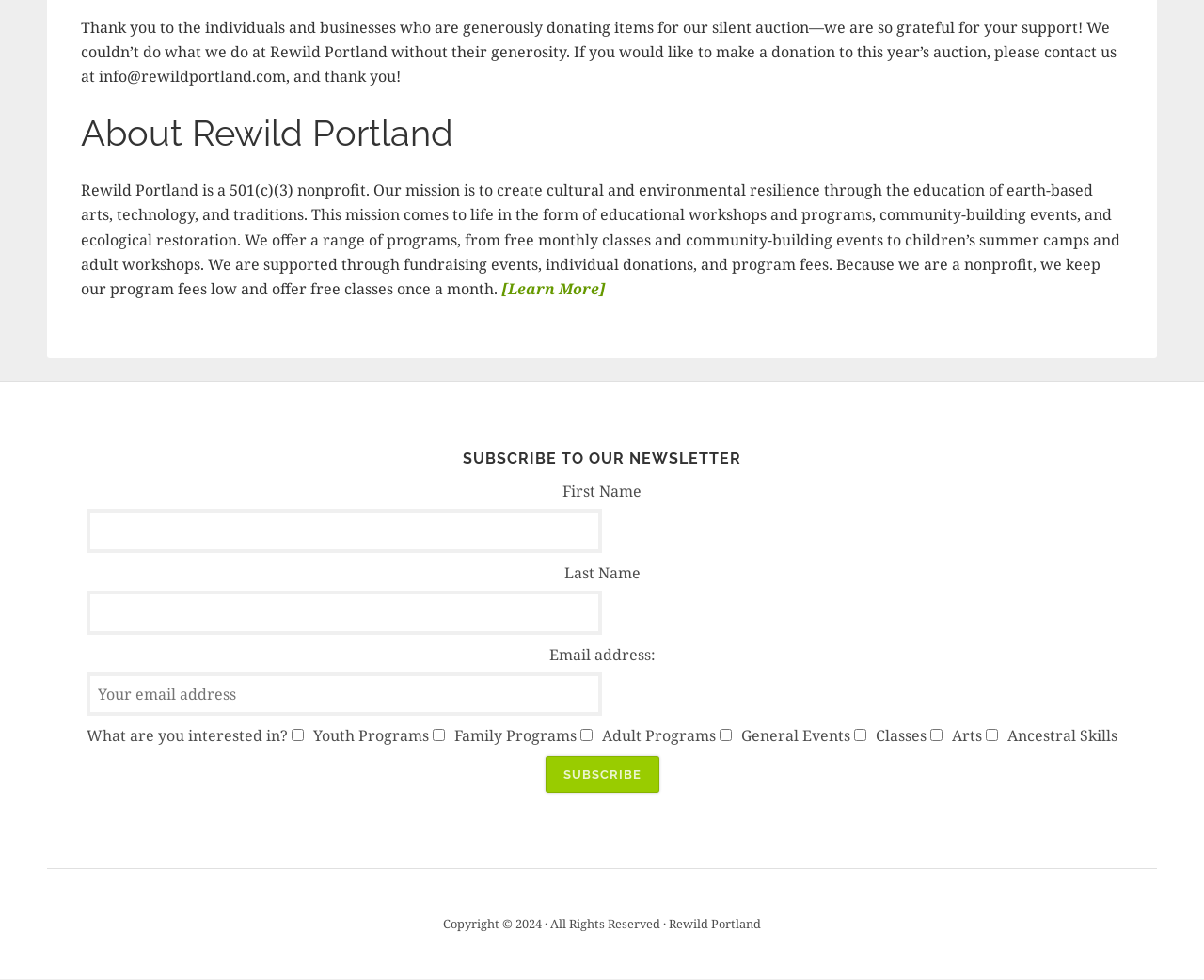Provide your answer to the question using just one word or phrase: What is required to subscribe to the newsletter?

First name, last name, and email address